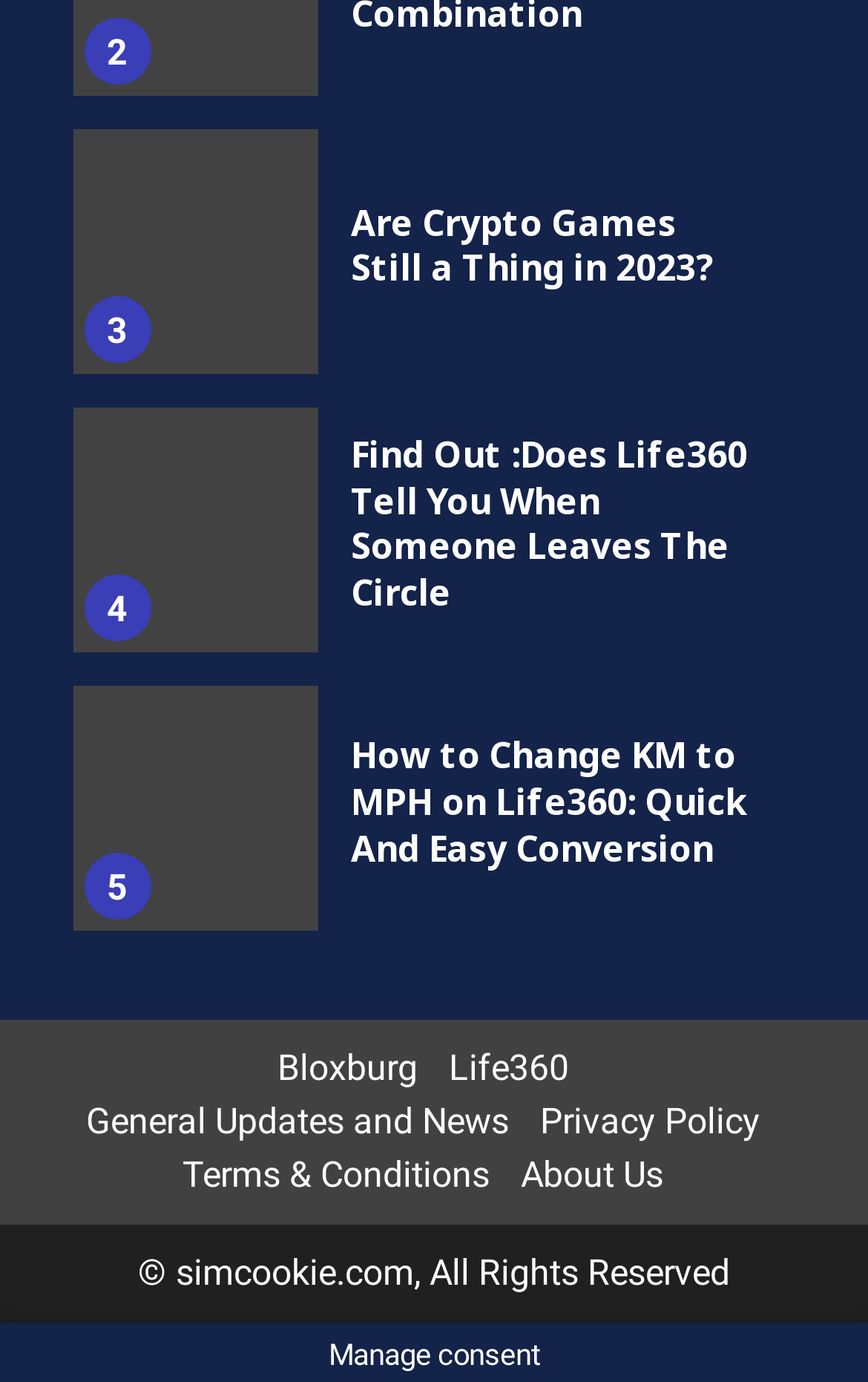What is the purpose of the links at the bottom of the webpage?
Based on the image, give a concise answer in the form of a single word or short phrase.

Navigation